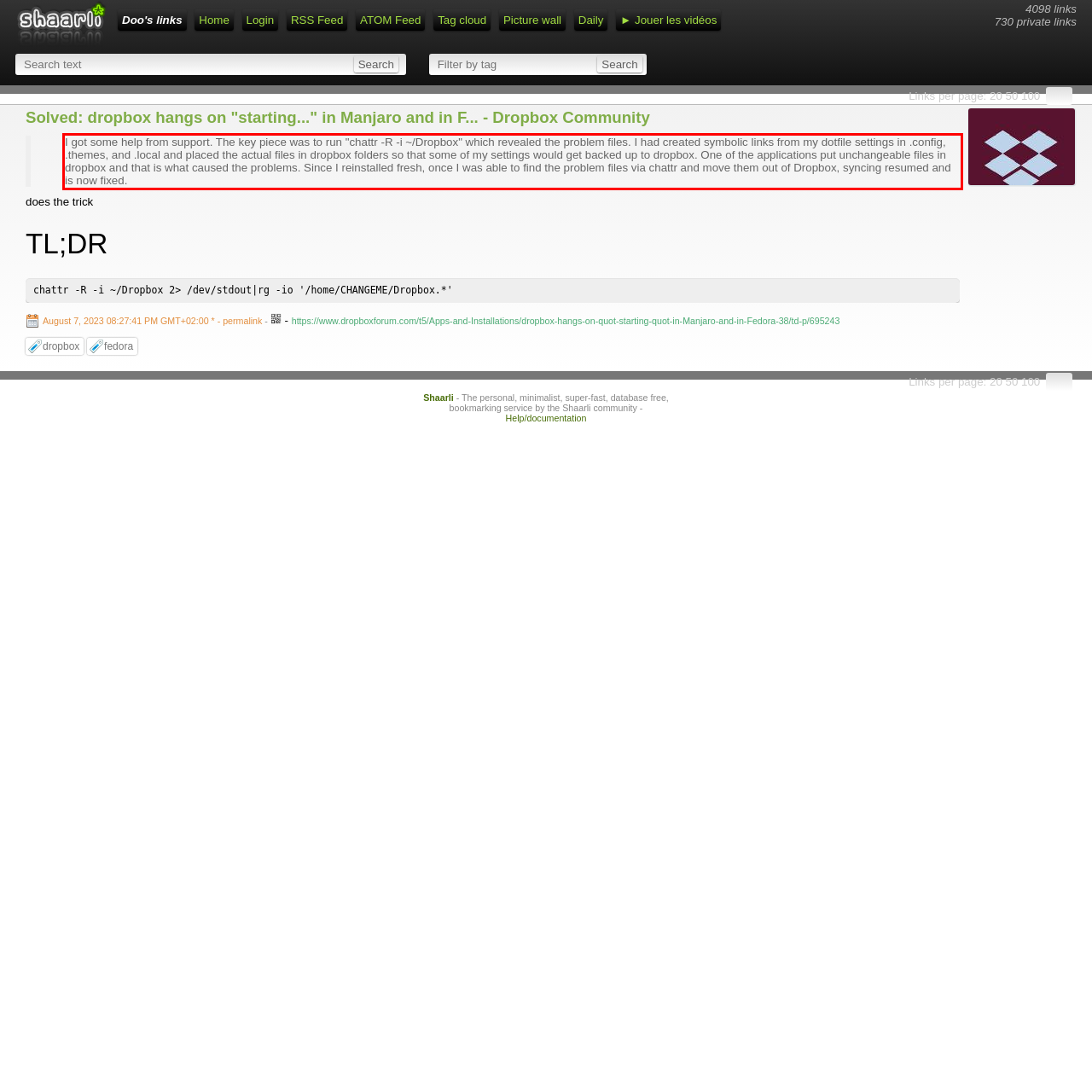Look at the screenshot of the webpage, locate the red rectangle bounding box, and generate the text content that it contains.

I got some help from support. The key piece was to run "chattr -R -i ~/Dropbox" which revealed the problem files. I had created symbolic links from my dotfile settings in .config, .themes, and .local and placed the actual files in dropbox folders so that some of my settings would get backed up to dropbox. One of the applications put unchangeable files in dropbox and that is what caused the problems. Since I reinstalled fresh, once I was able to find the problem files via chattr and move them out of Dropbox, syncing resumed and is now fixed.